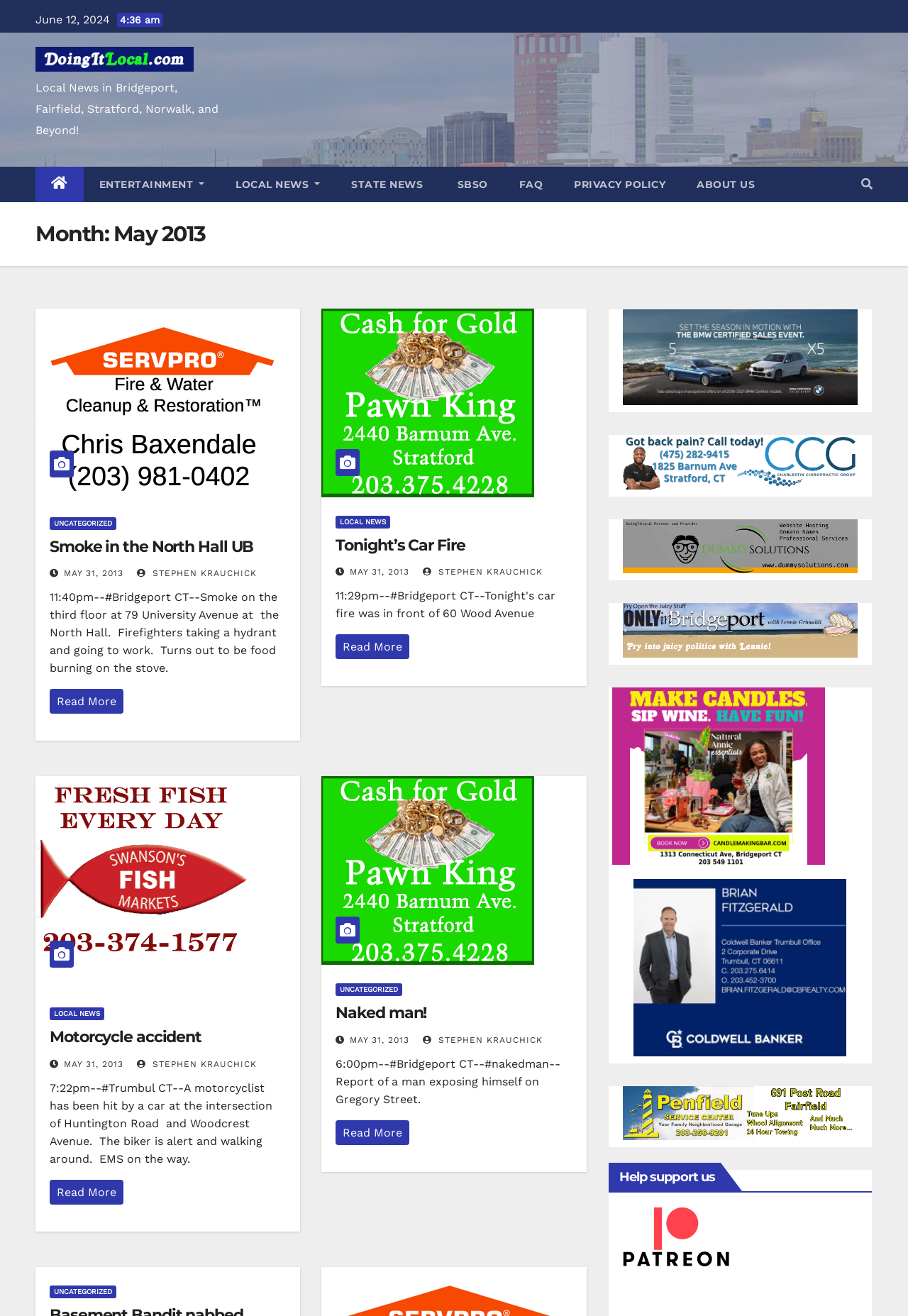Offer a meticulous description of the webpage's structure and content.

This webpage appears to be a news website, with a focus on local news in Bridgeport, Fairfield, Stratford, Norwalk, and surrounding areas. The page is divided into several sections, with a prominent header section at the top featuring a date and time, "June 12, 2024, 4:36 am". Below this, there is a horizontal navigation menu with links to various categories, including "ENTERTAINMENT", "LOCAL NEWS", "STATE NEWS", and "FAQ".

The main content of the page is organized into several articles, each with a heading, a brief summary, and a "Read More" link. The articles are arranged in a grid-like pattern, with three columns and multiple rows. Each article has a similar structure, with a heading, a date, and an author's name, followed by a brief summary of the news story.

The articles appear to be a mix of local news stories, including reports of a smoke incident at the North Hall UB, a car fire, a motorcycle accident, and a report of a naked man exposing himself on Gregory Street. The summaries are brief and provide a concise overview of each news story.

In addition to the articles, there are several links and buttons scattered throughout the page, including links to social media profiles, a button to expand the menu, and a link to a "PRIVACY POLICY" page. There are also several images on the page, although they are not directly related to the news stories.

At the bottom of the page, there is a section with a heading "Help support us", which suggests that the website may be a non-profit or community-driven initiative. Overall, the webpage appears to be a local news website with a focus on providing concise and up-to-date information on events and news stories in the surrounding area.